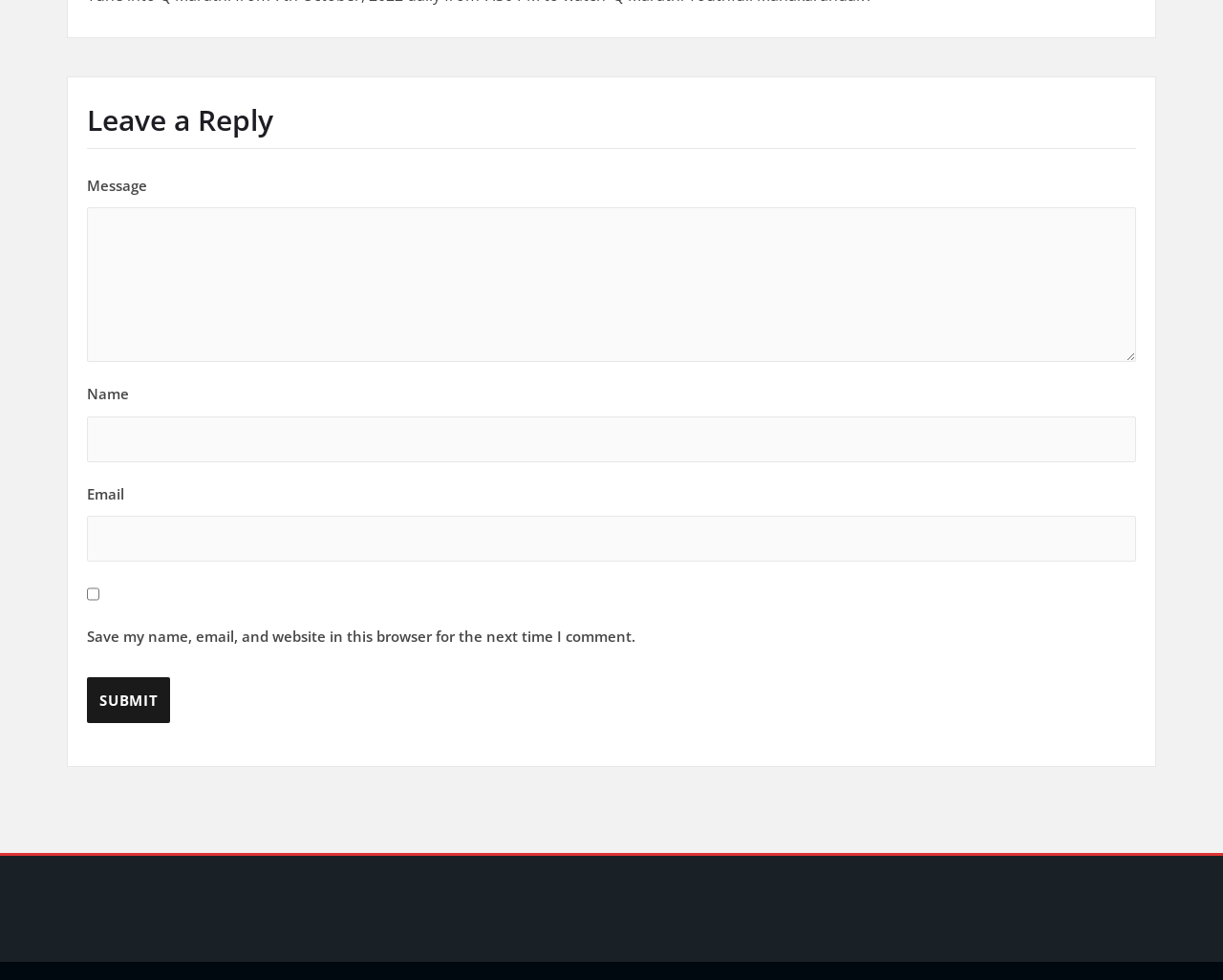Based on the element description: "aria-label="Post to X (Twitter)"", identify the UI element and provide its bounding box coordinates. Use four float numbers between 0 and 1, [left, top, right, bottom].

None